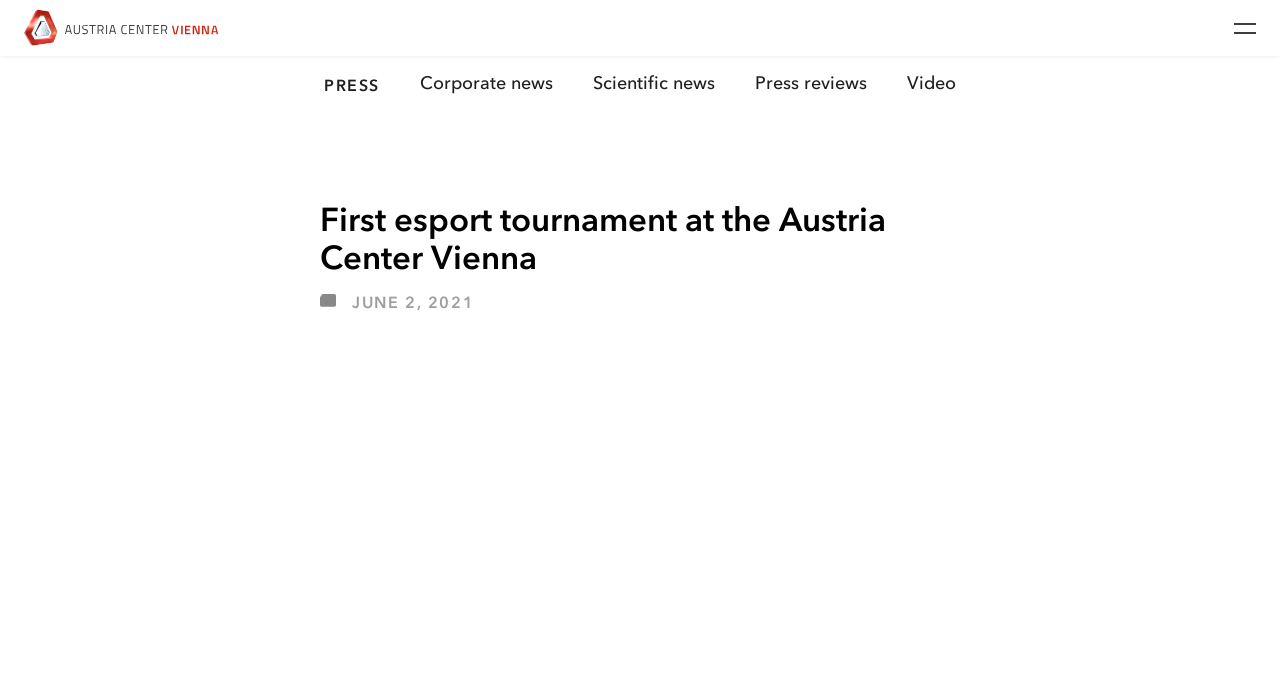Please give a short response to the question using one word or a phrase:
What is the purpose of the button at the top right corner?

Open menu